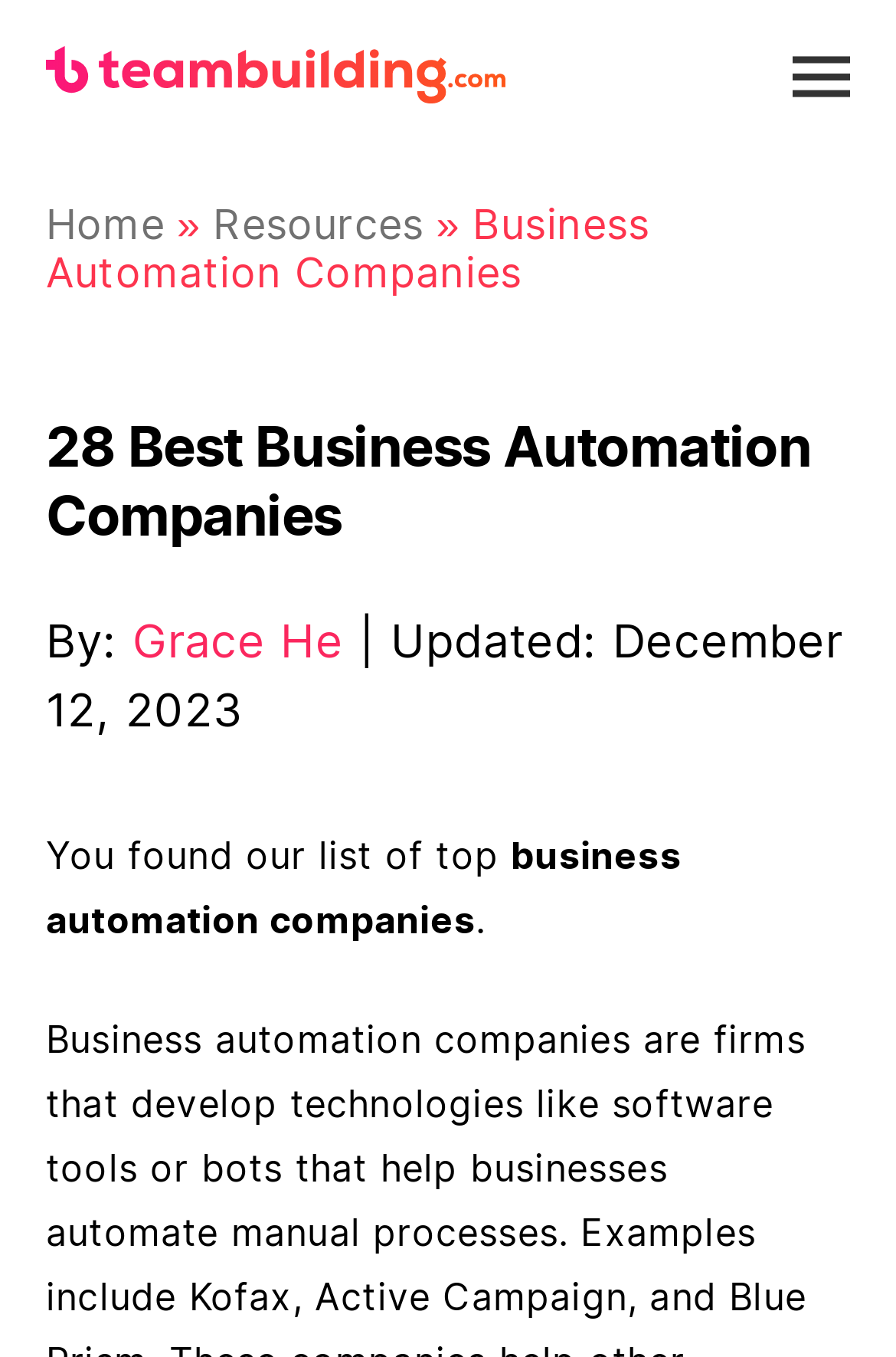Explain the webpage's layout and main content in detail.

The webpage is about a list of top business automation companies that help other organizations save time and money while streamlining processes. At the top left corner, there is a site logo of "teambuilding.com" with a link to the homepage. Next to the logo, there is a navigation button labeled "Toggle navigation". 

On the top navigation bar, there are three links: "Home", "Resources", and a separator "»" in between. The title of the webpage "28 Best Business Automation Companies" is displayed prominently in the middle of the top section. 

Below the title, there is a subtitle "By: Grace He" with a link to the author's profile, followed by the update date "December 12, 2023". 

The main content of the webpage starts with a brief introduction, which reads "You found our list of top business automation companies." The text is positioned near the top center of the page.